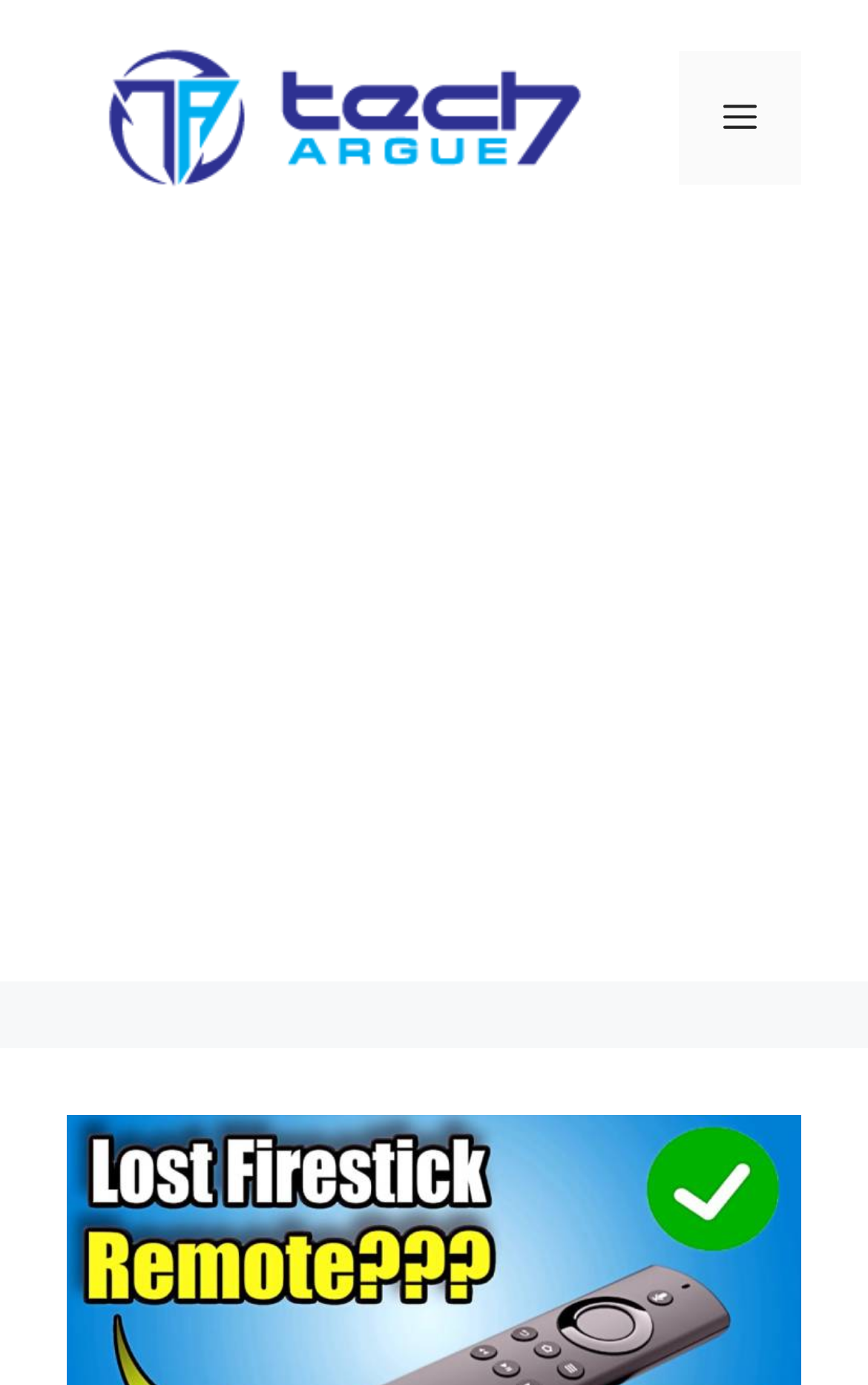Based on the visual content of the image, answer the question thoroughly: Is there an image on the top left?

I noticed an image element on the top left of the page, which is part of the banner element and contains the text 'Tech Argue'.